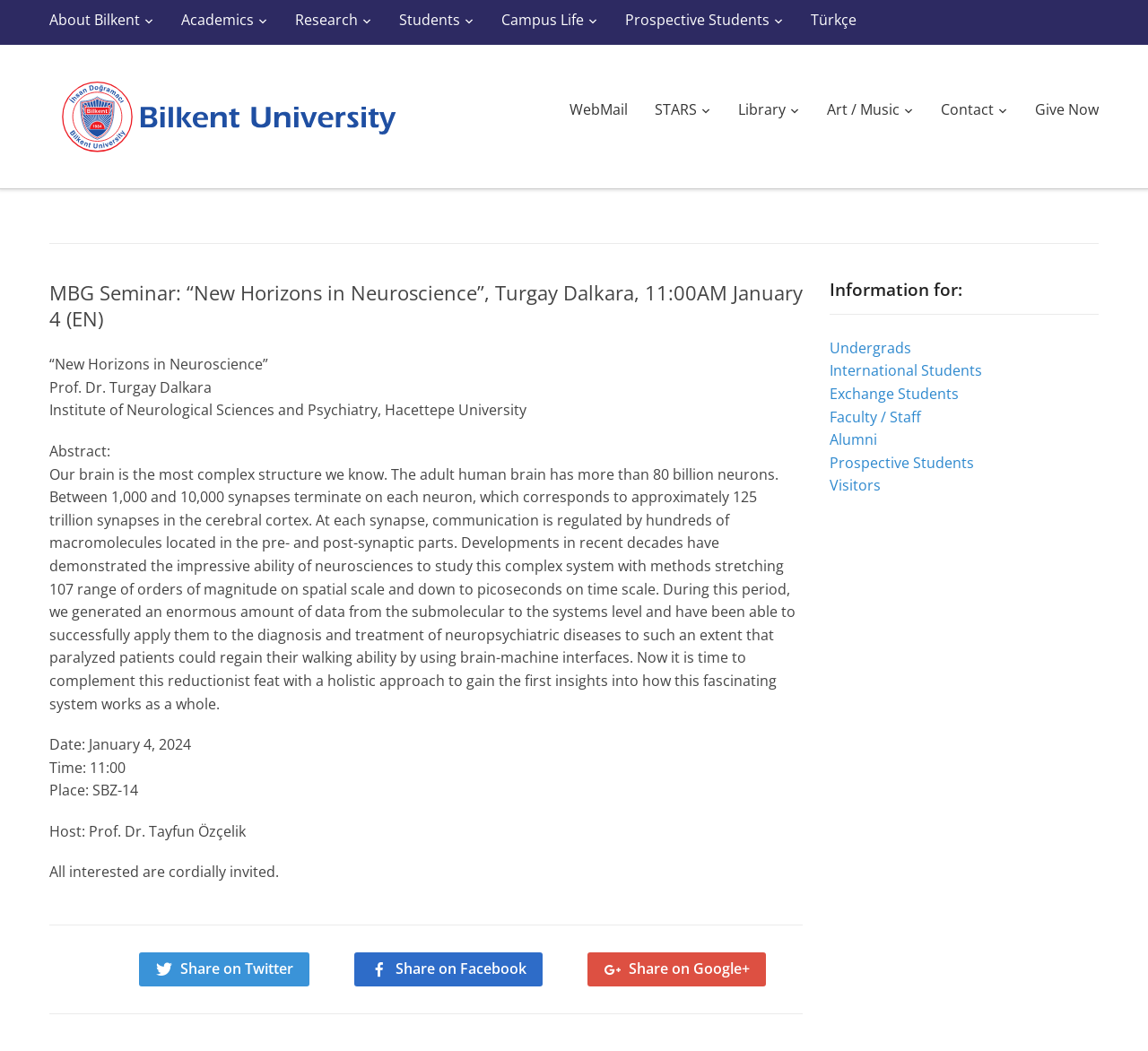Can you determine the bounding box coordinates of the area that needs to be clicked to fulfill the following instruction: "Visit EN / Bilkent University"?

[0.043, 0.089, 0.355, 0.126]